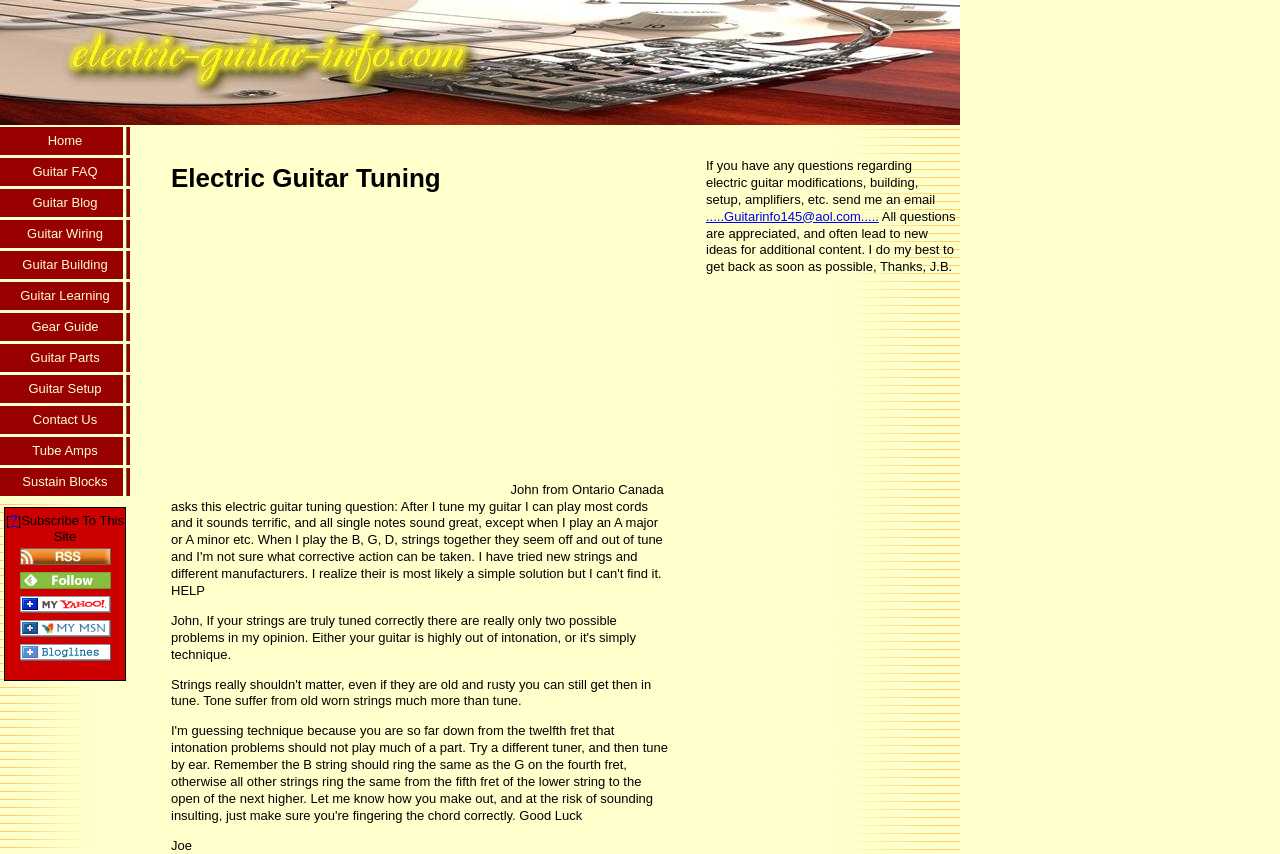Using the element description aria-label="Advertisement" name="aswift_0" title="Advertisement", predict the bounding box coordinates for the UI element. Provide the coordinates in (top-left x, top-left y, bottom-right x, bottom-right y) format with values ranging from 0 to 1.

[0.134, 0.25, 0.396, 0.578]